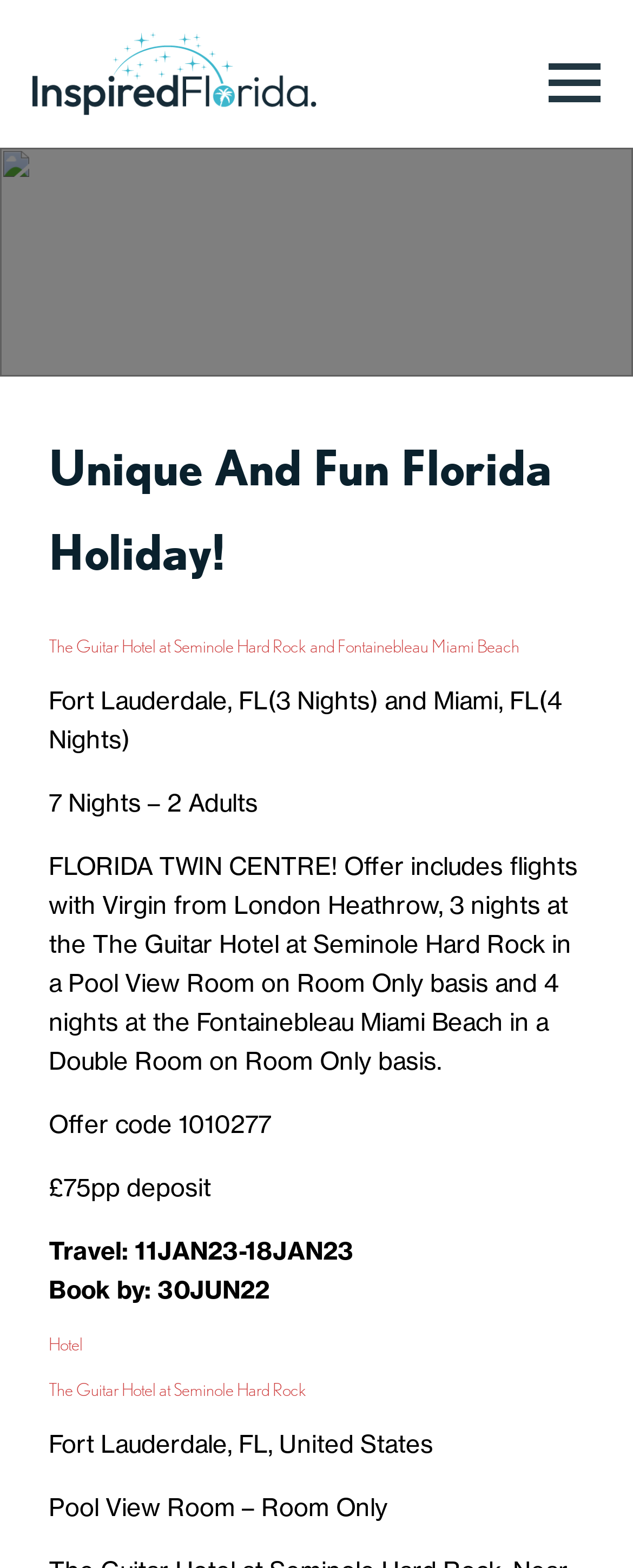How many nights are spent in Fort Lauderdale?
Analyze the screenshot and provide a detailed answer to the question.

I found the answer by looking at the StaticText element that says 'Fort Lauderdale, FL(3 Nights) and Miami, FL(4 Nights)'. This text indicates that the trip includes 3 nights in Fort Lauderdale.